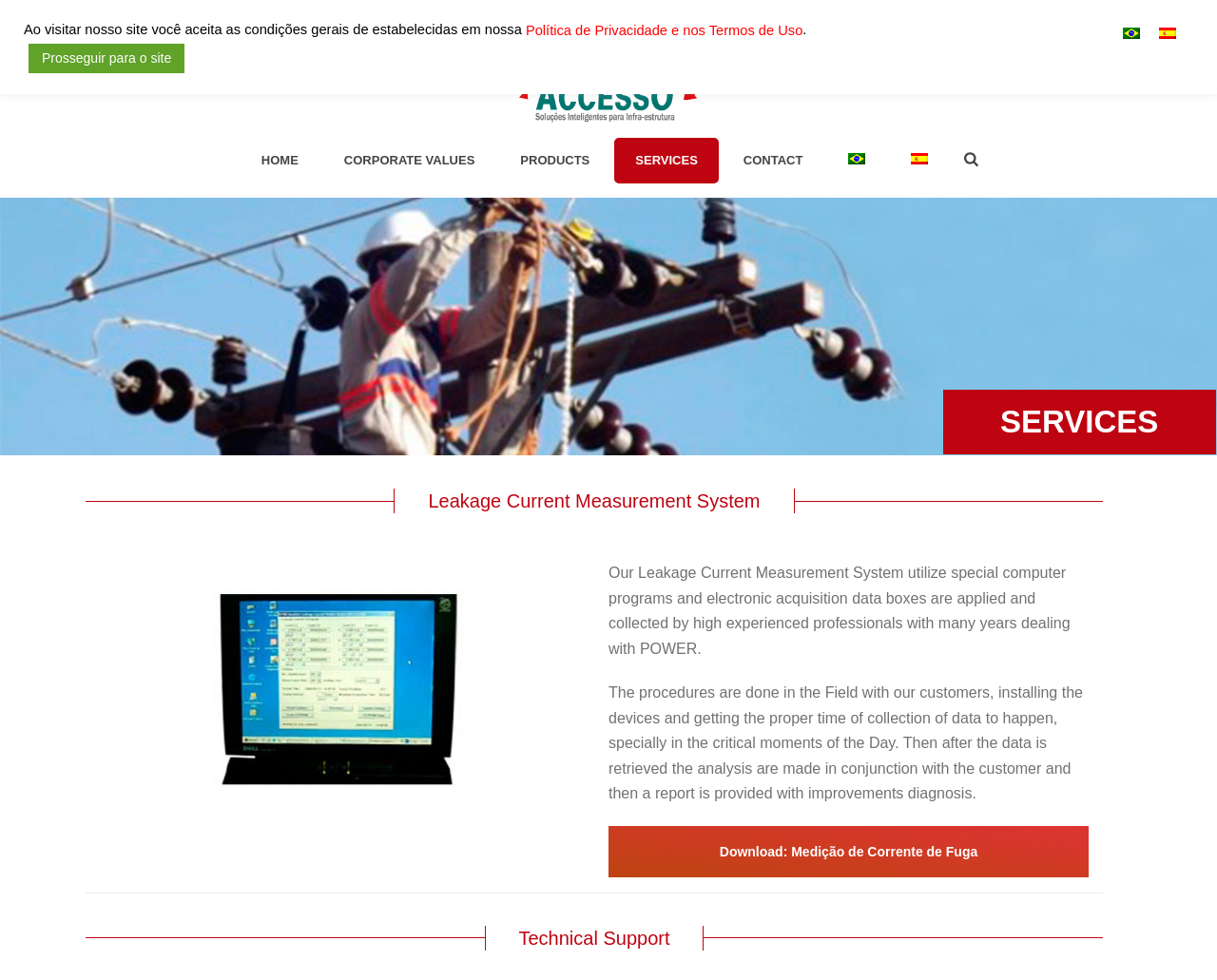Can you pinpoint the bounding box coordinates for the clickable element required for this instruction: "Click the HOME link"? The coordinates should be four float numbers between 0 and 1, i.e., [left, top, right, bottom].

[0.198, 0.141, 0.262, 0.187]